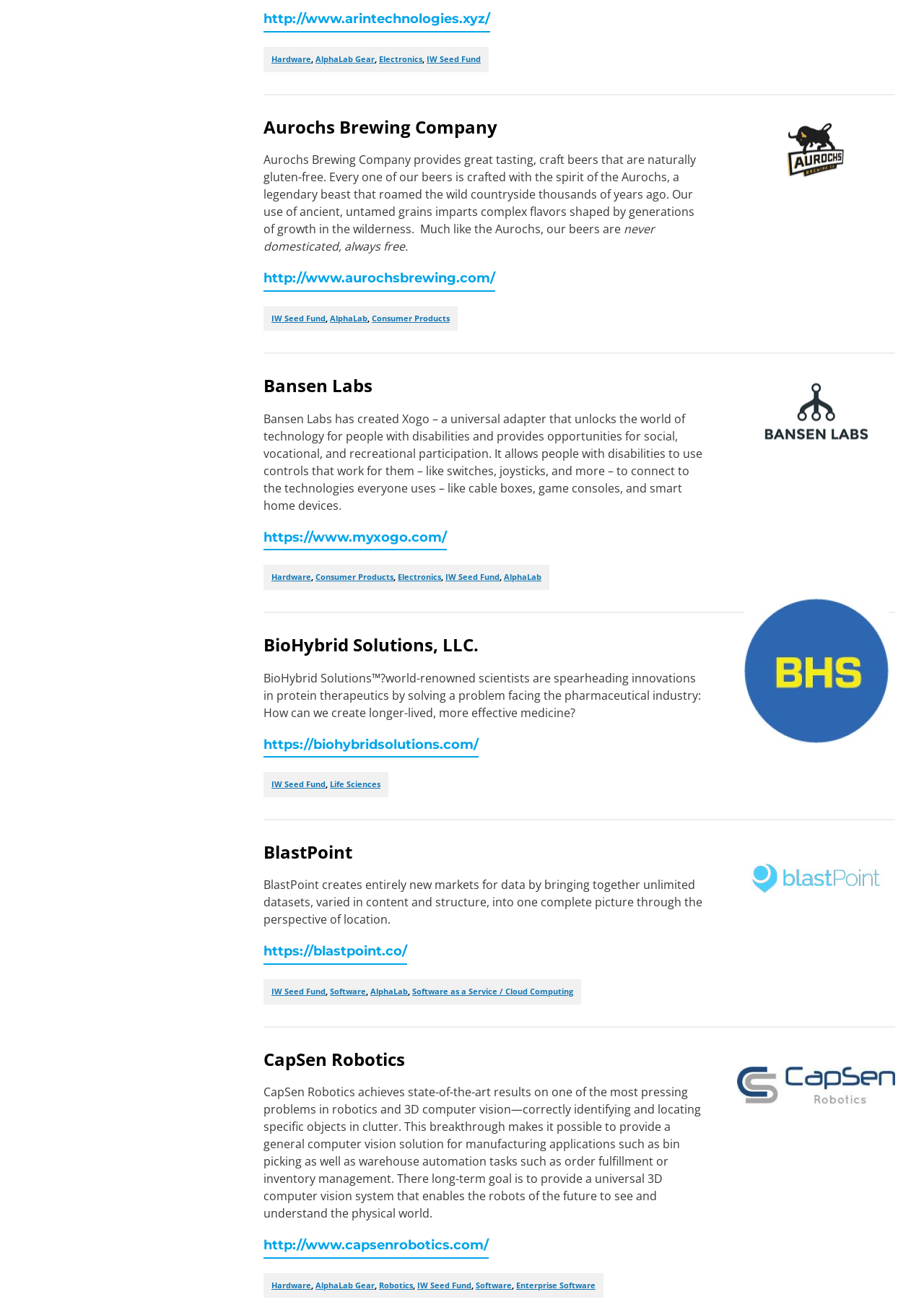Find the bounding box coordinates for the HTML element specified by: "IW Seed Fund".

[0.294, 0.752, 0.352, 0.761]